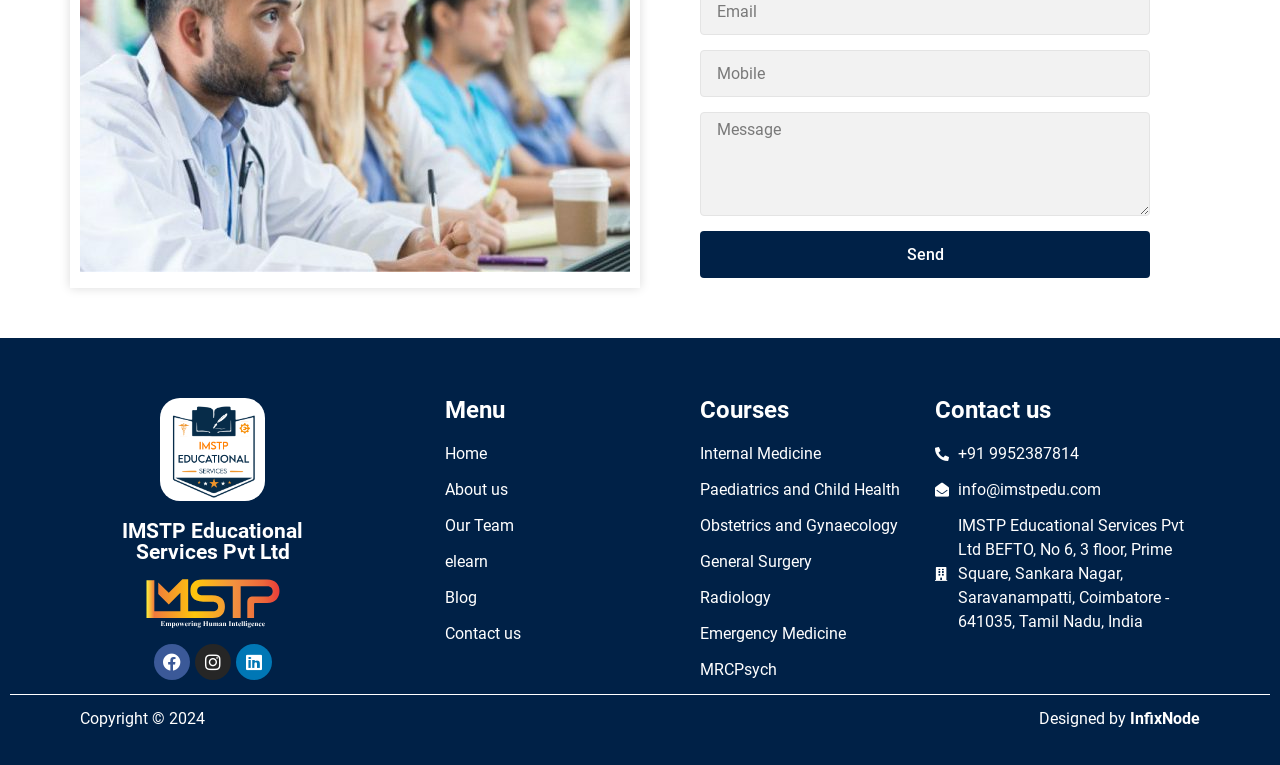Kindly determine the bounding box coordinates of the area that needs to be clicked to fulfill this instruction: "Enter mobile number".

[0.547, 0.066, 0.898, 0.127]